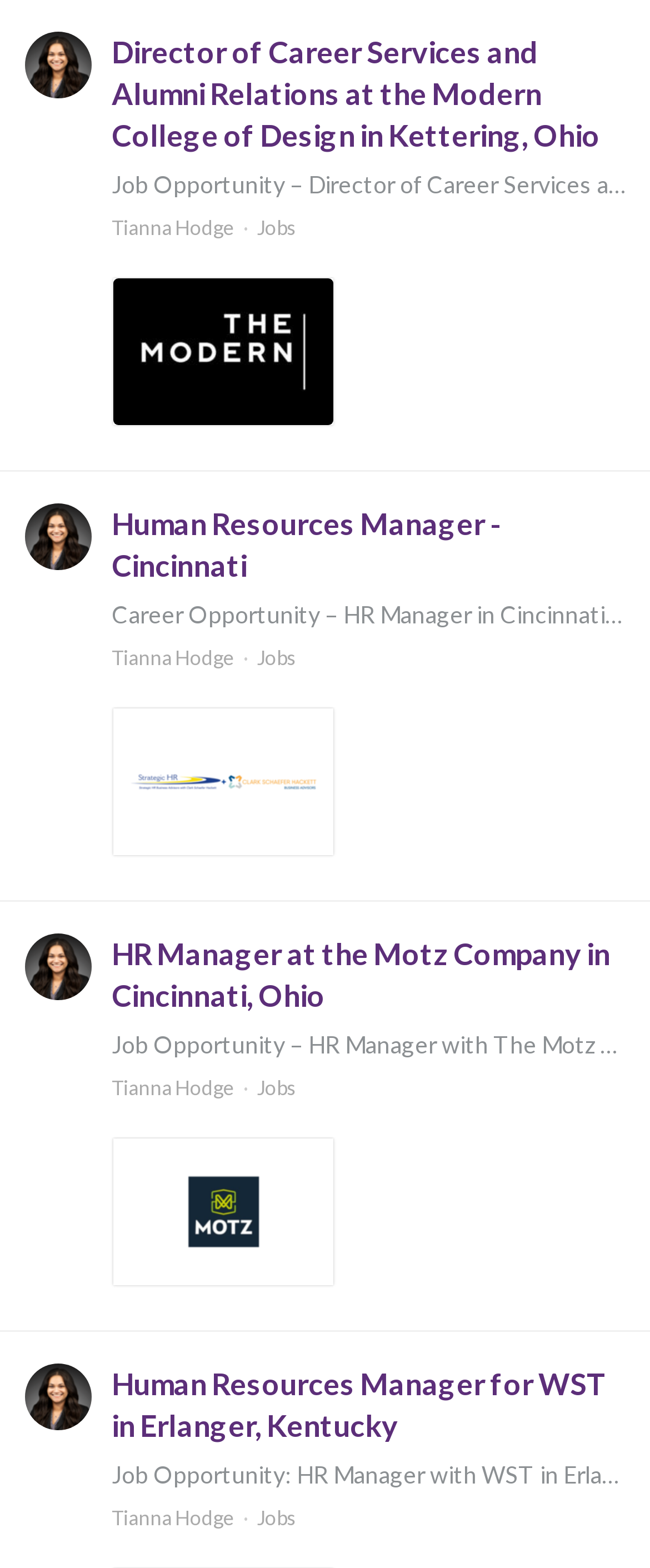Please respond to the question with a concise word or phrase:
What is the job title of the first job posting?

Director of Career Services and Alumni Relations